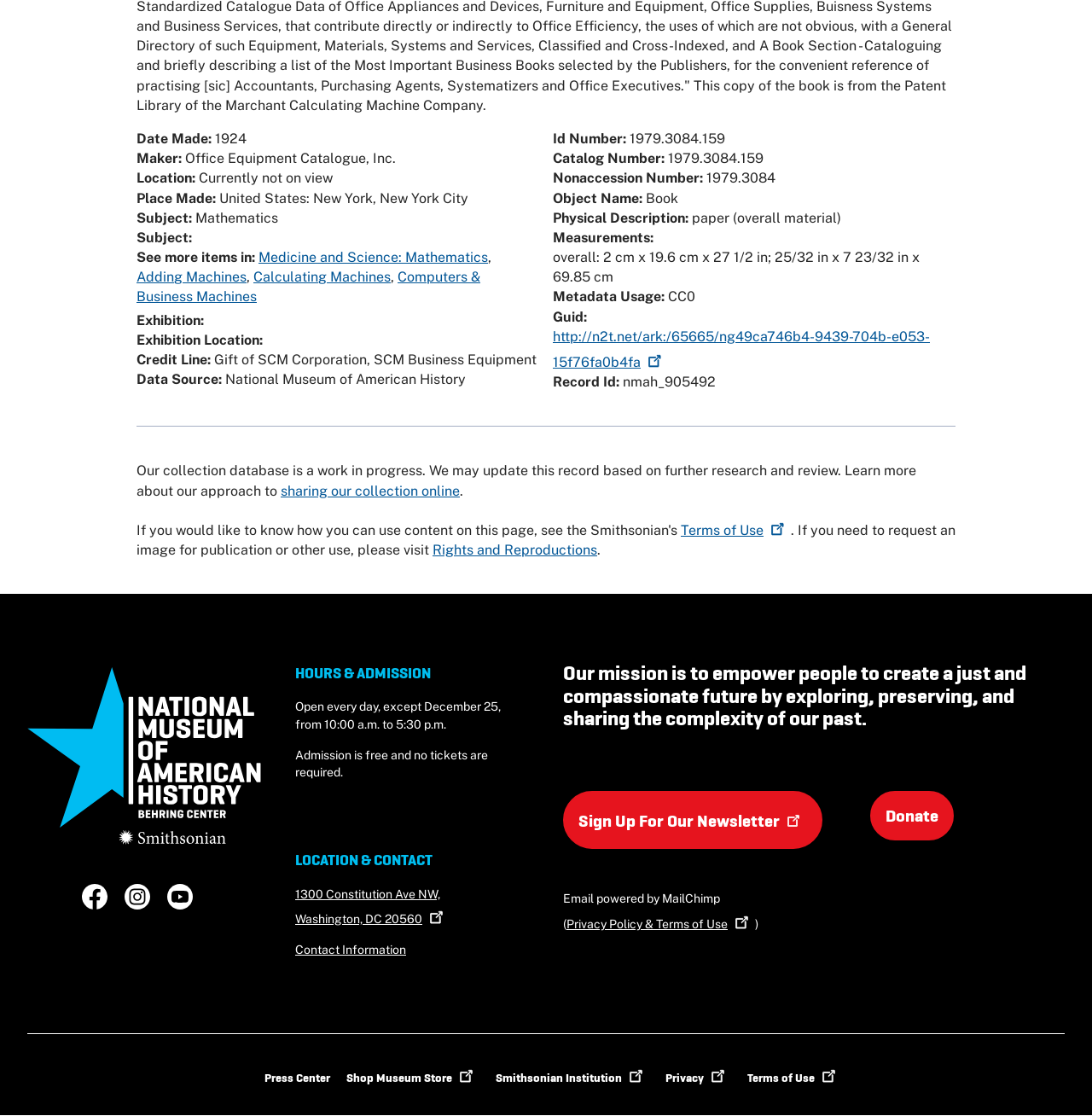Determine the bounding box coordinates (top-left x, top-left y, bottom-right x, bottom-right y) of the UI element described in the following text: Donate

[0.797, 0.709, 0.873, 0.753]